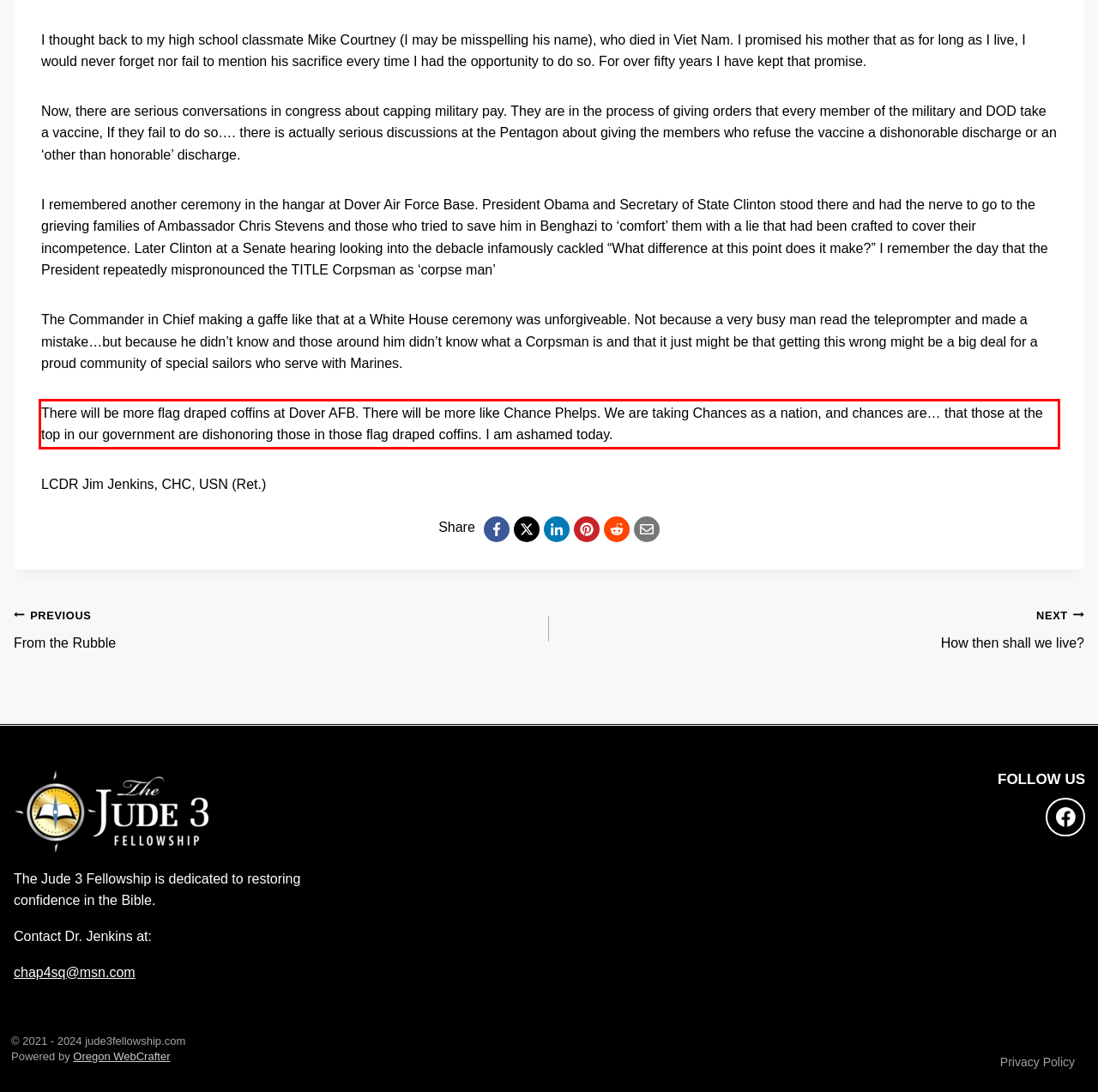Please extract the text content within the red bounding box on the webpage screenshot using OCR.

There will be more flag draped coffins at Dover AFB. There will be more like Chance Phelps. We are taking Chances as a nation, and chances are… that those at the top in our government are dishonoring those in those flag draped coffins. I am ashamed today.